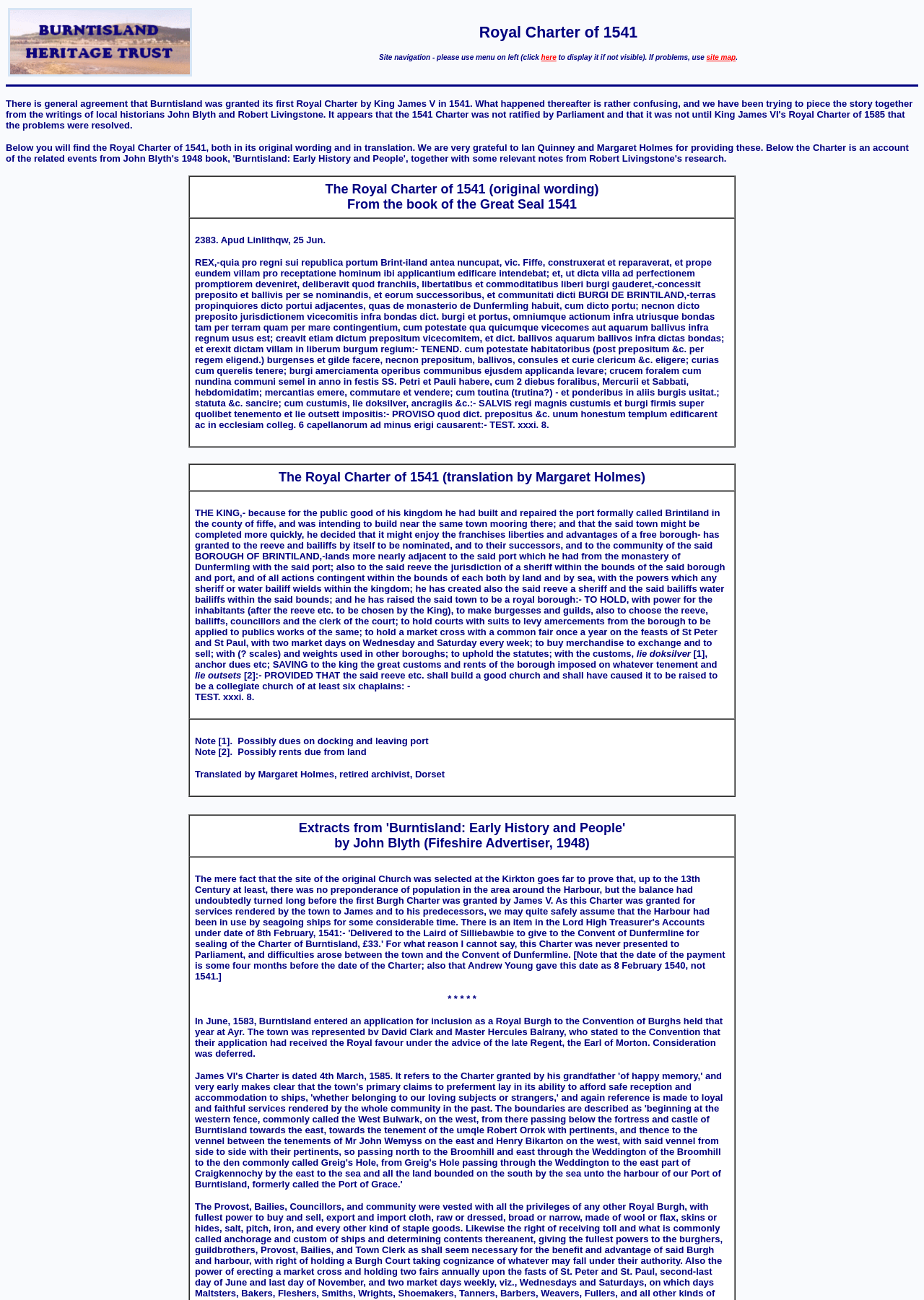What is the purpose of the Royal Charter of 1541?
Answer the question using a single word or phrase, according to the image.

To grant franchises and liberties to Burntisland